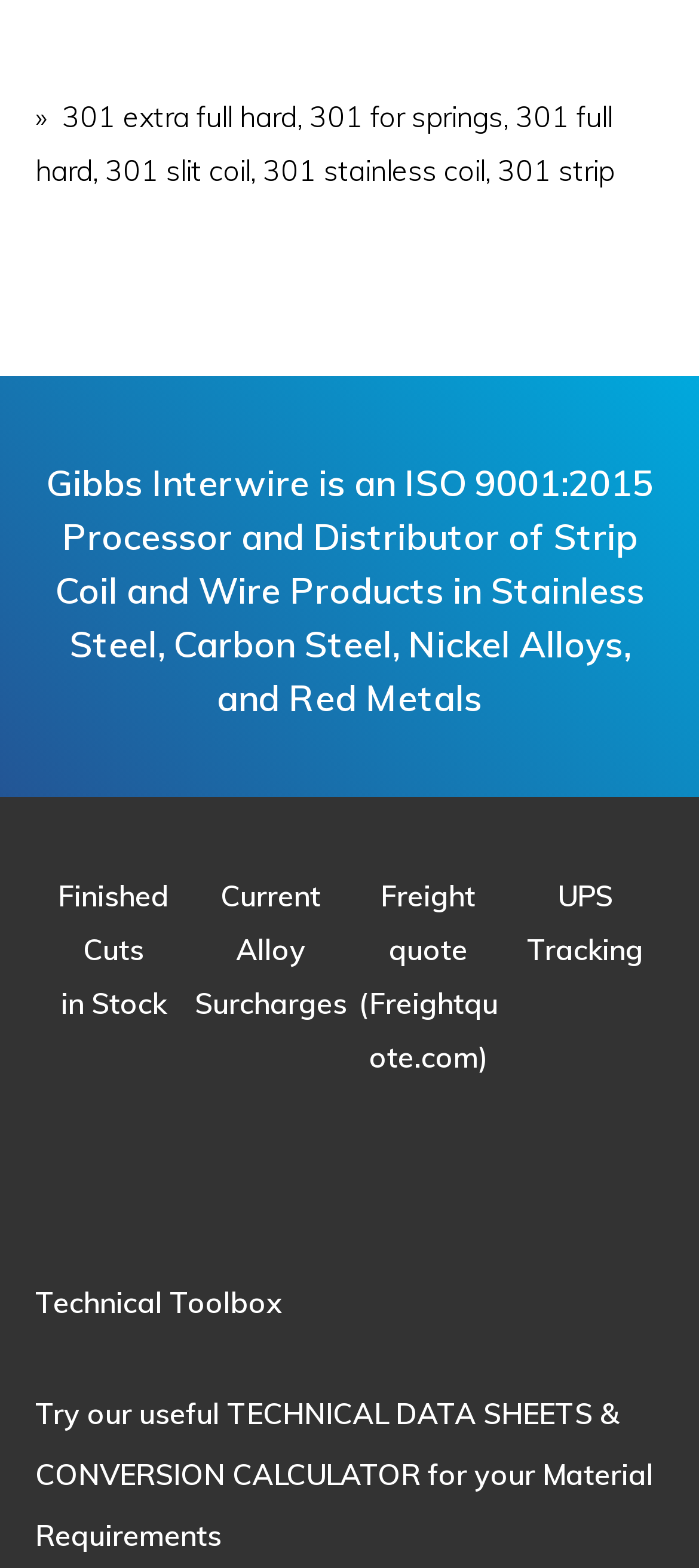Please determine the bounding box coordinates of the element to click on in order to accomplish the following task: "Get a freight quote". Ensure the coordinates are four float numbers ranging from 0 to 1, i.e., [left, top, right, bottom].

[0.5, 0.554, 0.725, 0.766]